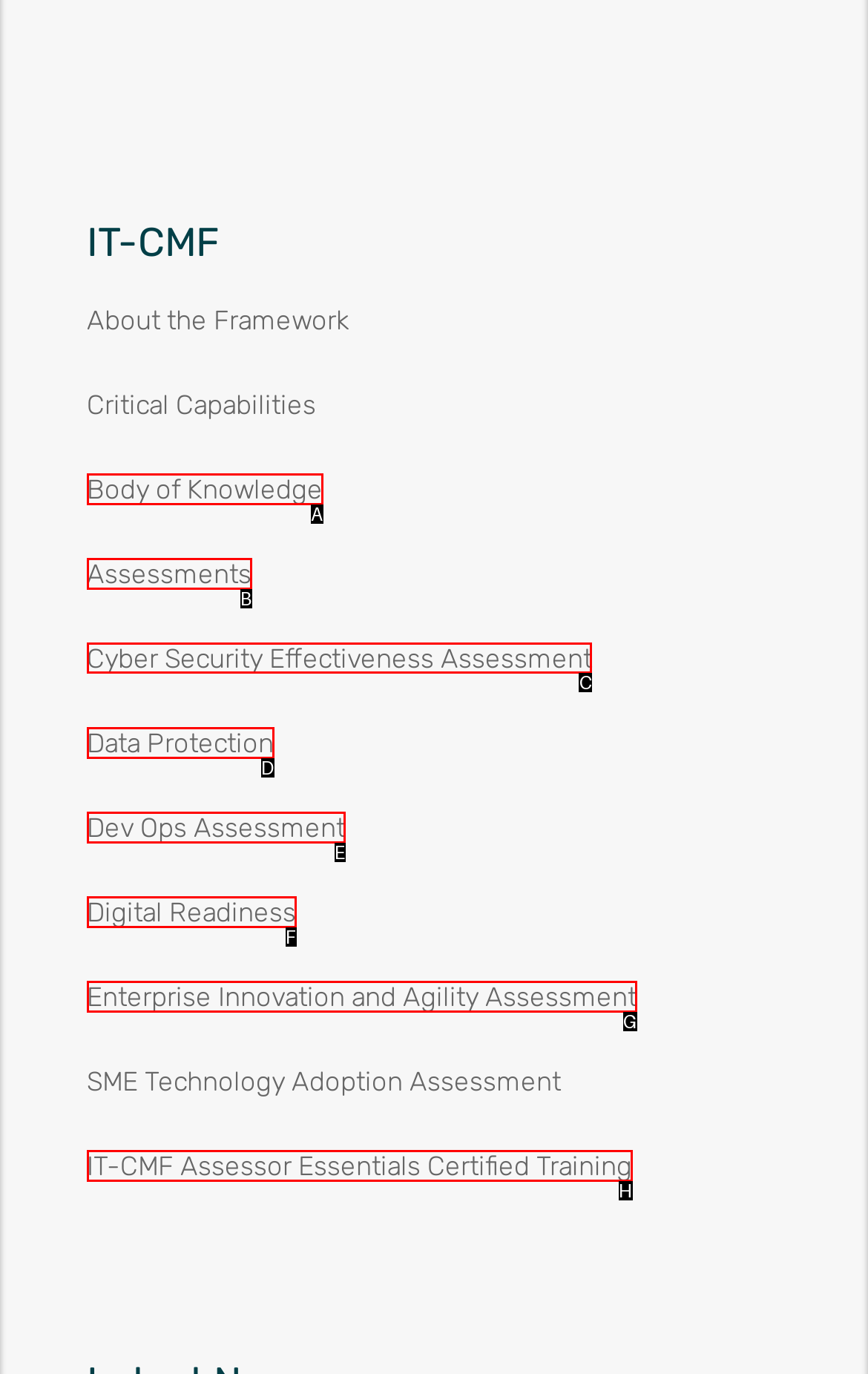Tell me which letter I should select to achieve the following goal: Take the cyber security effectiveness assessment
Answer with the corresponding letter from the provided options directly.

C